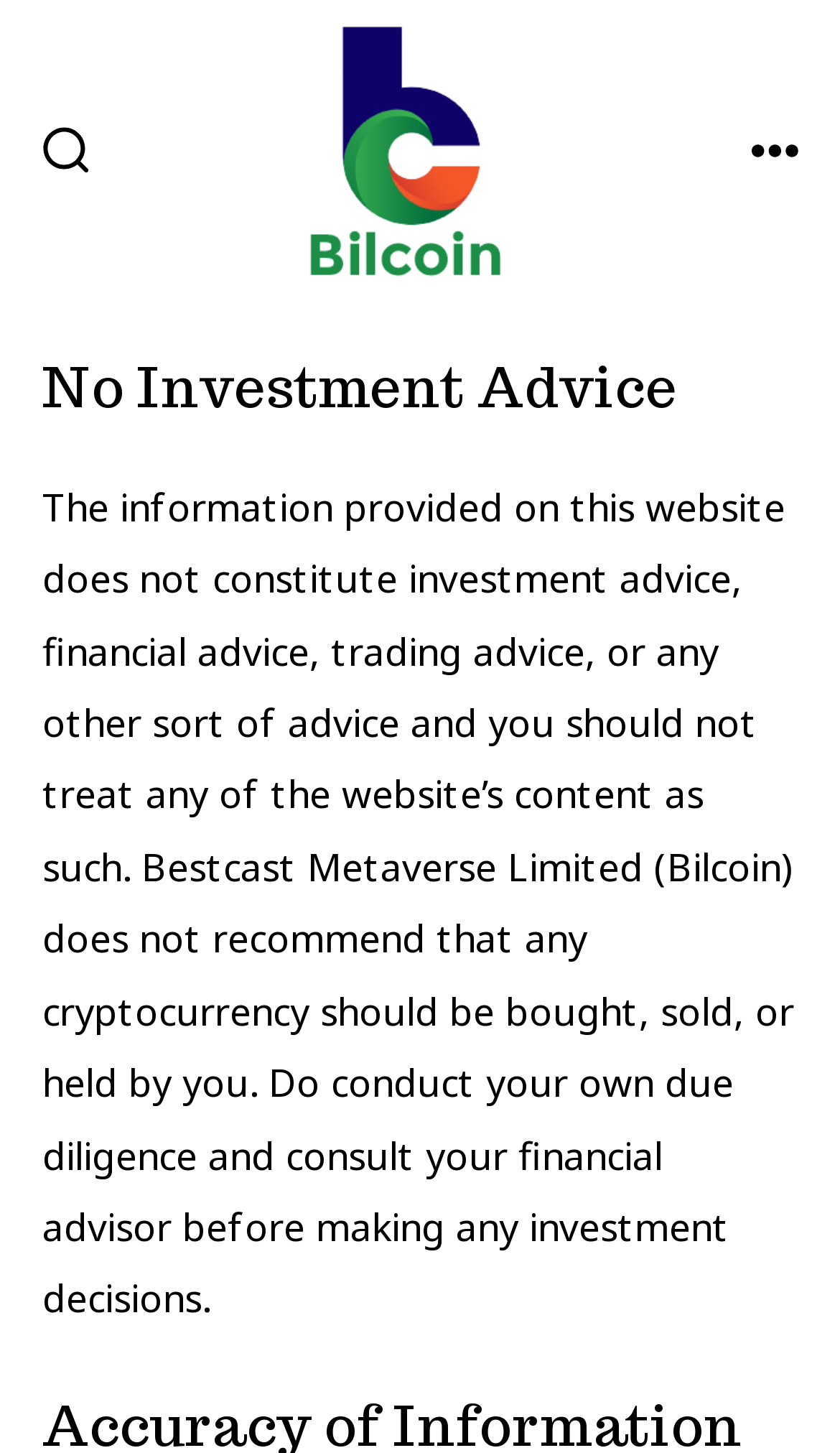Please give a succinct answer to the question in one word or phrase:
What is the disclaimer about on this website?

No investment advice